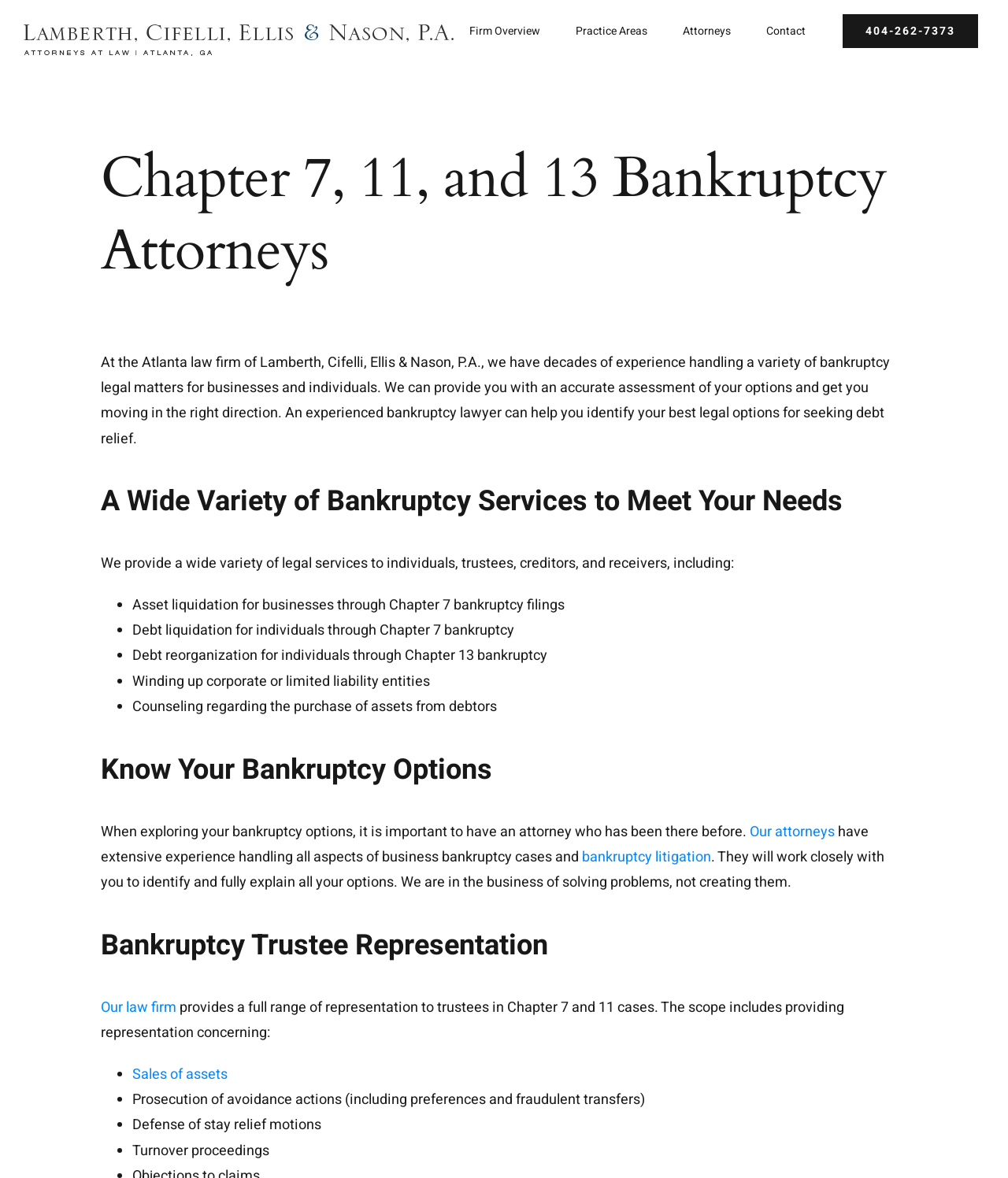What type of bankruptcy attorneys are featured on this webpage?
Look at the screenshot and respond with one word or a short phrase.

Business and individual bankruptcy attorneys